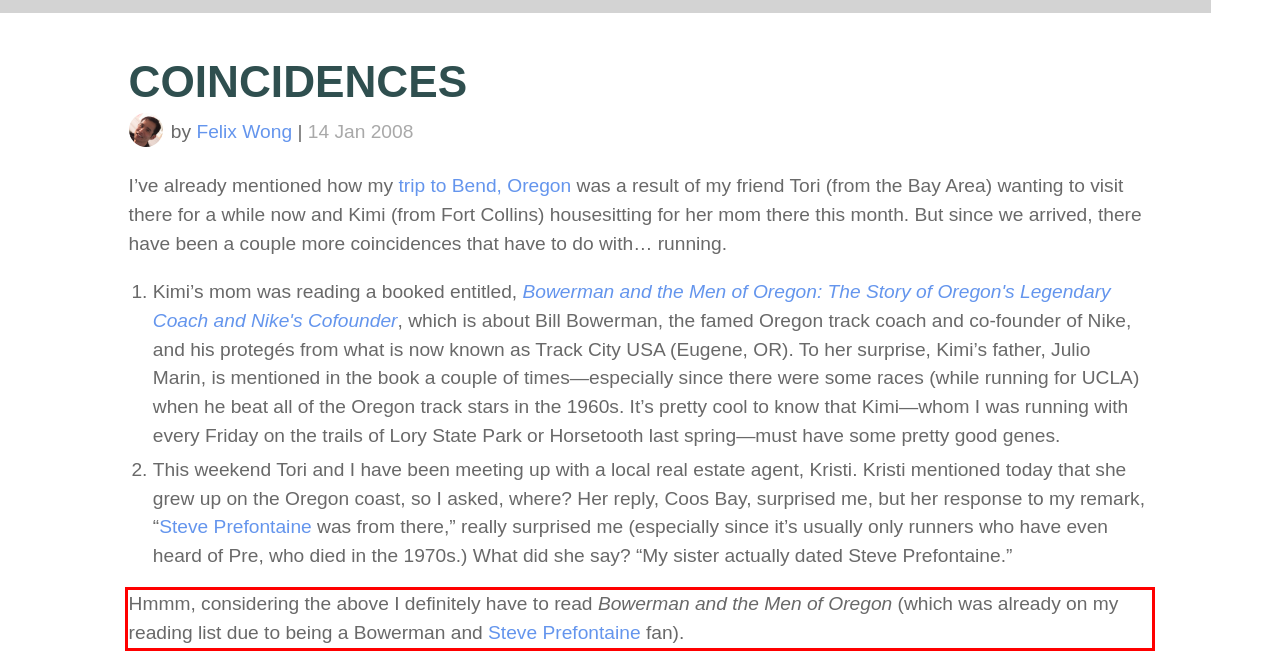Given a screenshot of a webpage with a red bounding box, please identify and retrieve the text inside the red rectangle.

Hmmm, considering the above I definitely have to read Bowerman and the Men of Oregon (which was already on my reading list due to being a Bowerman and Steve Prefontaine fan).